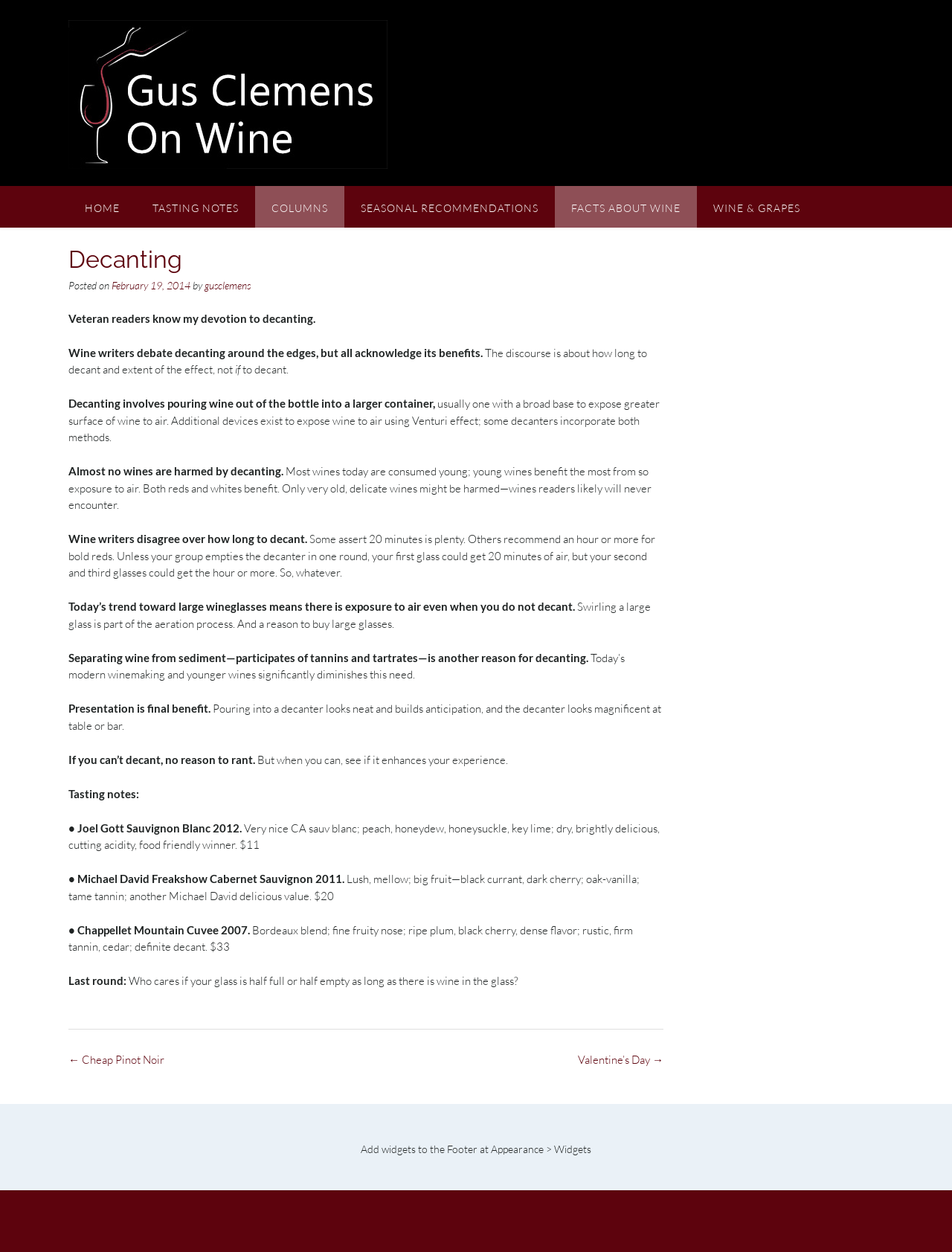Provide the bounding box coordinates for the specified HTML element described in this description: "February 19, 2014". The coordinates should be four float numbers ranging from 0 to 1, in the format [left, top, right, bottom].

[0.117, 0.223, 0.2, 0.233]